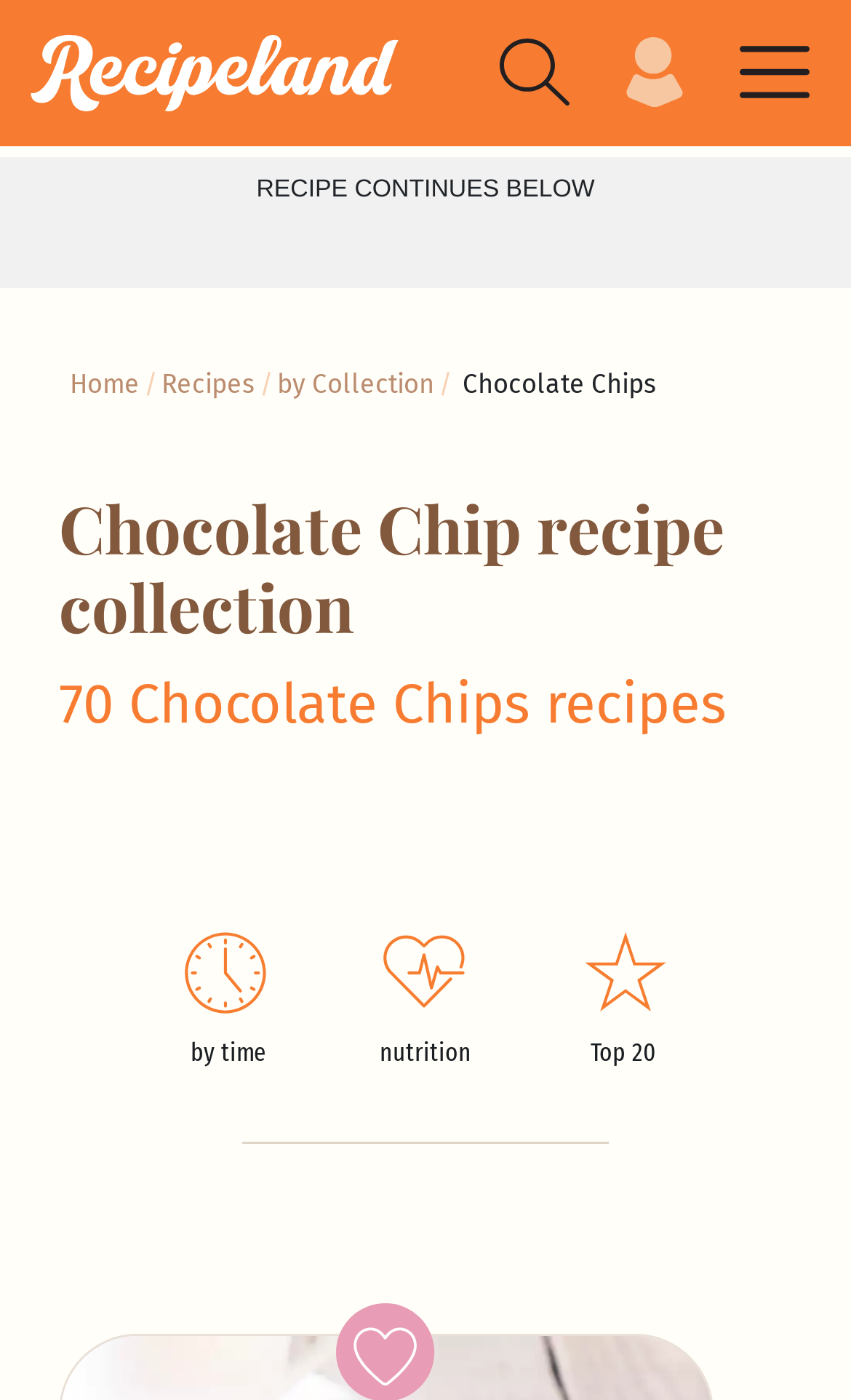Please predict the bounding box coordinates of the element's region where a click is necessary to complete the following instruction: "Click on Recipes". The coordinates should be represented by four float numbers between 0 and 1, i.e., [left, top, right, bottom].

[0.035, 0.025, 0.483, 0.079]